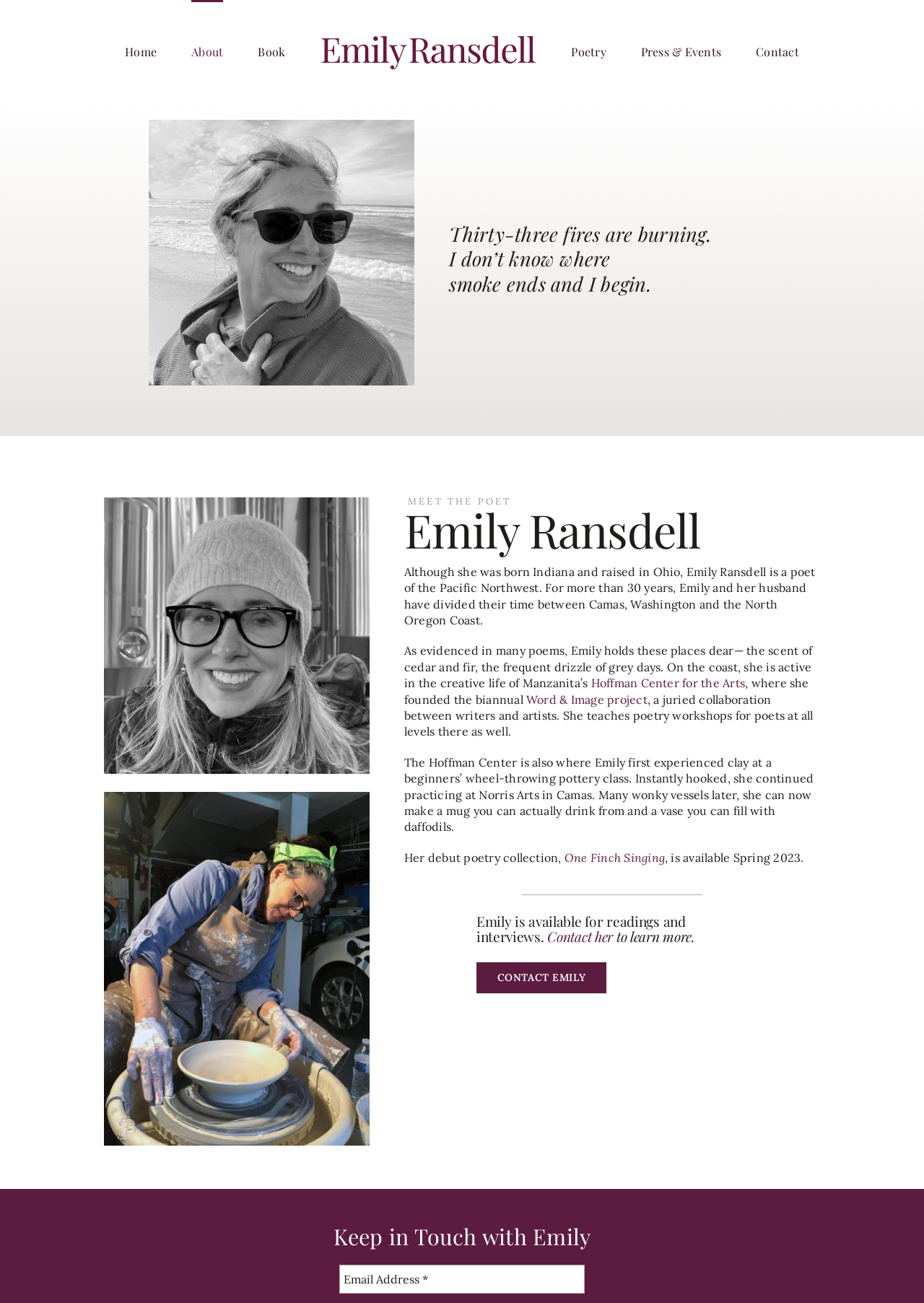Find the bounding box coordinates of the clickable area that will achieve the following instruction: "Go to top of the page".

[0.904, 0.69, 0.941, 0.709]